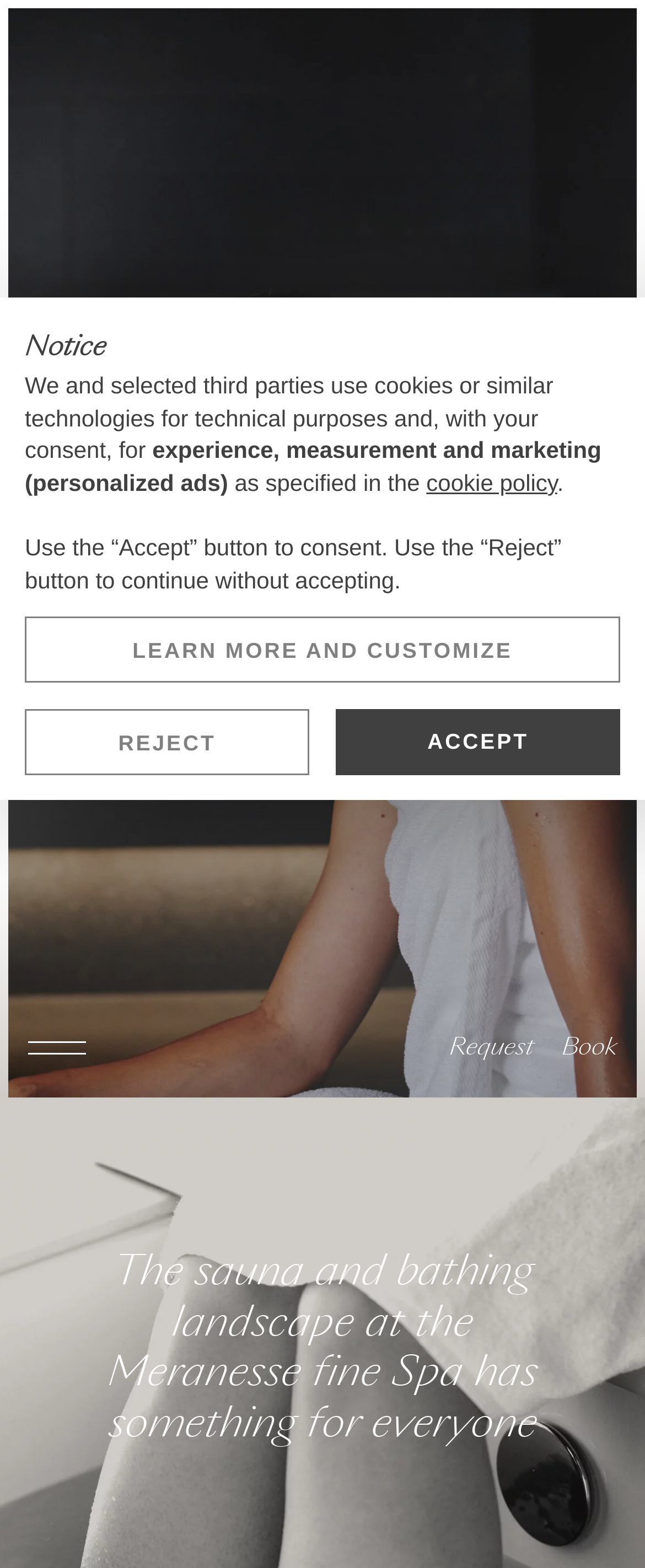Find the bounding box coordinates of the clickable area that will achieve the following instruction: "Click the Hotel Castel link".

[0.296, 0.845, 0.601, 0.872]